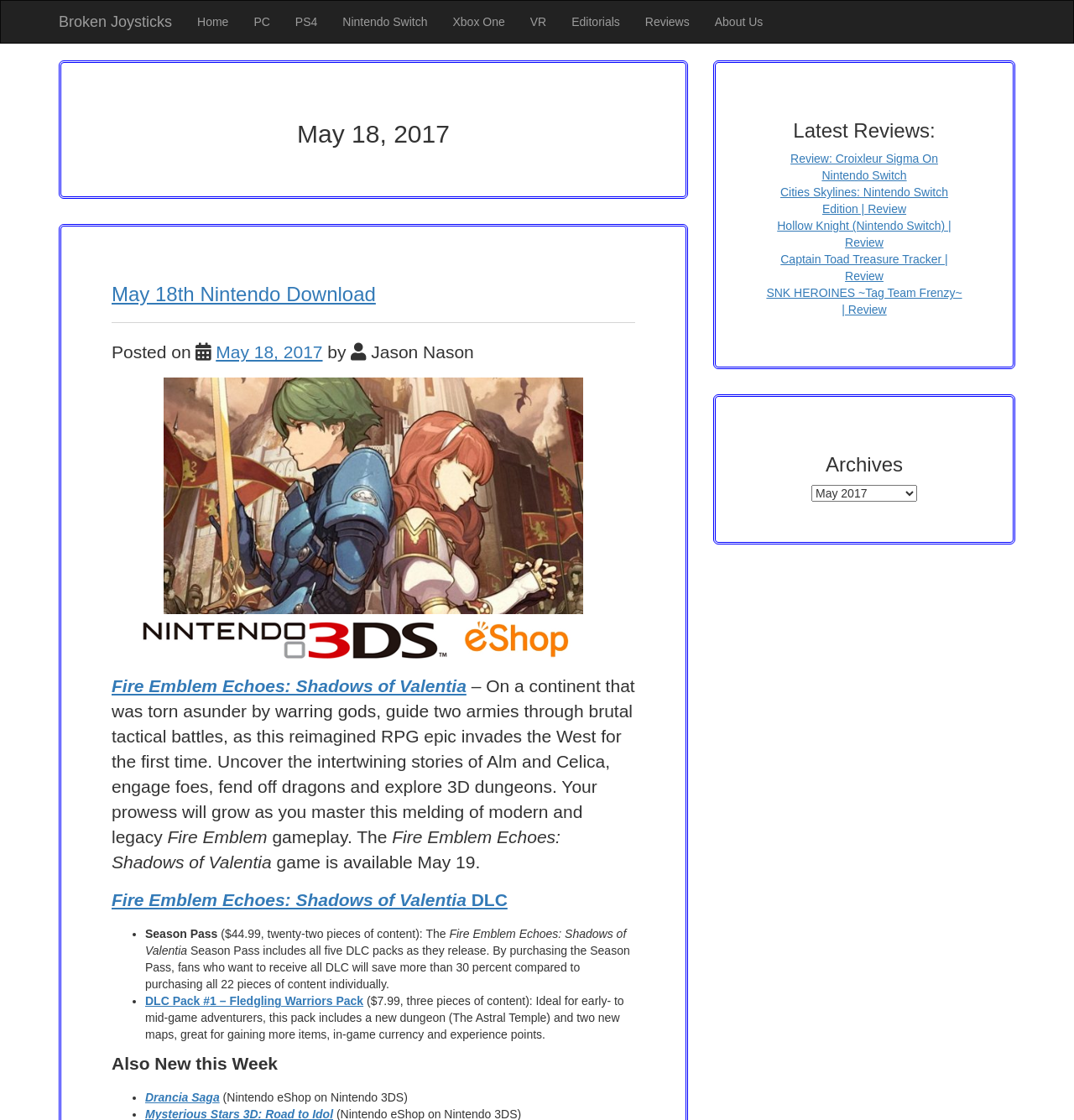Locate the bounding box coordinates of the area where you should click to accomplish the instruction: "Check the latest review of Croixleur Sigma On Nintendo Switch".

[0.736, 0.136, 0.873, 0.163]